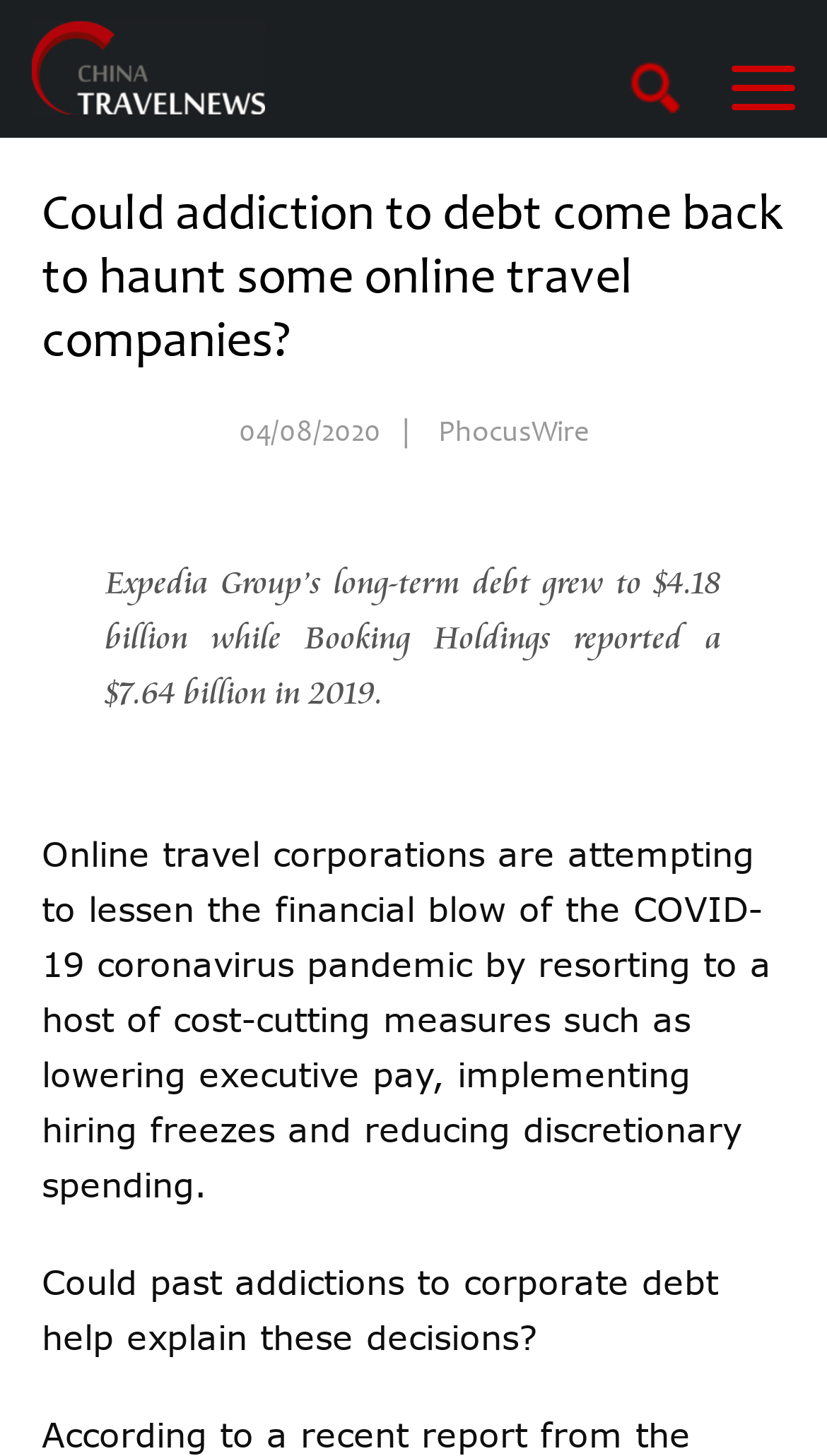What is the name of the news source?
From the screenshot, supply a one-word or short-phrase answer.

PhocusWire